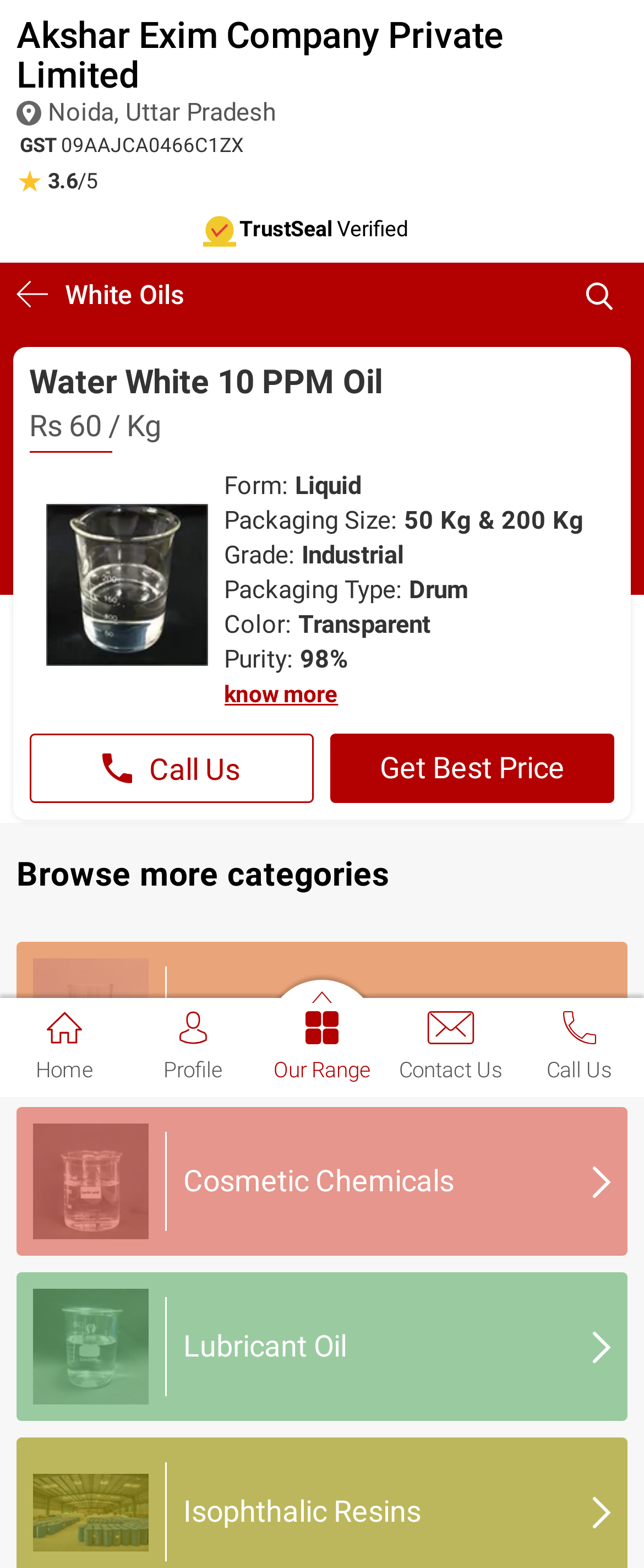What is the price of Water White 10 PPM Oil? Using the information from the screenshot, answer with a single word or phrase.

Rs 60/Kg